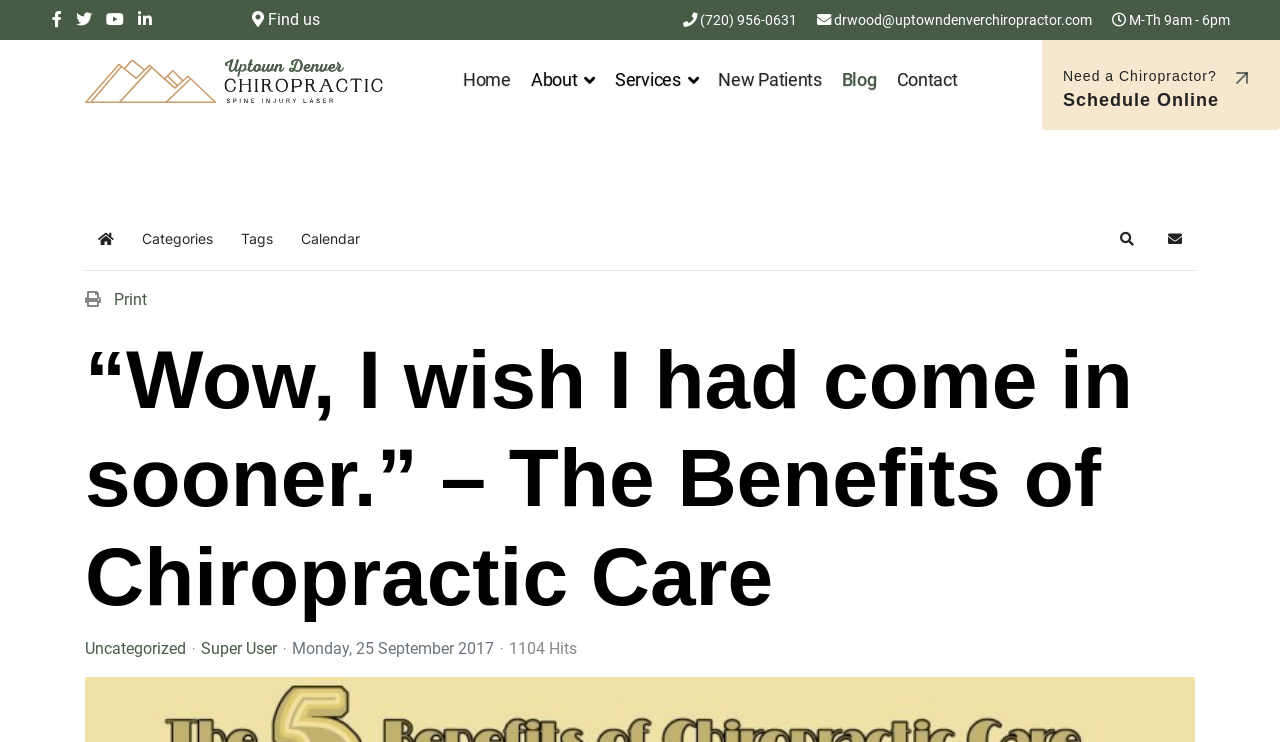Given the element description, predict the bounding box coordinates in the format (top-left x, top-left y, bottom-right x, bottom-right y), using floating point numbers between 0 and 1: (720) 956-0631

[0.547, 0.016, 0.623, 0.039]